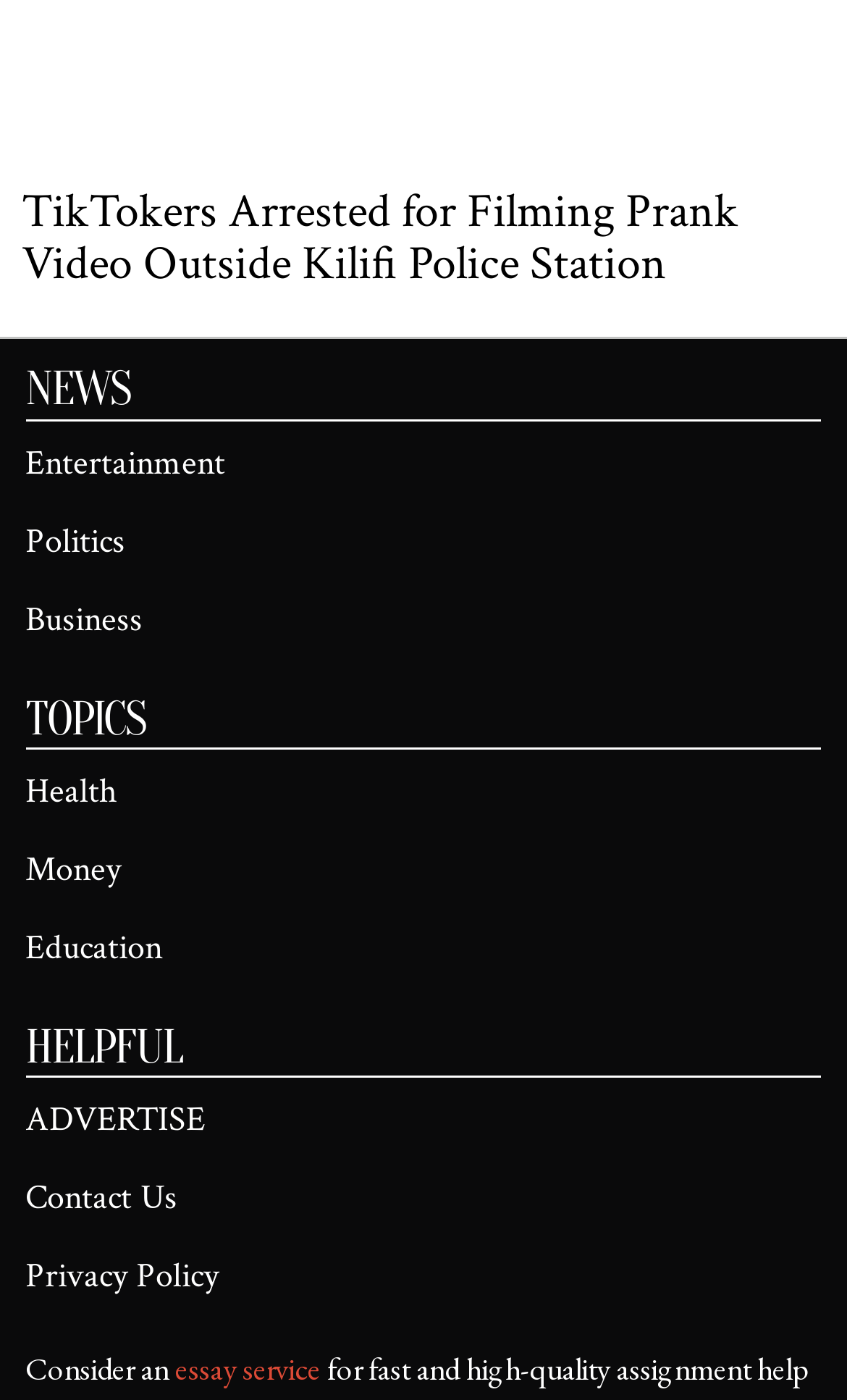Respond with a single word or phrase:
What type of service is being promoted?

Essay service